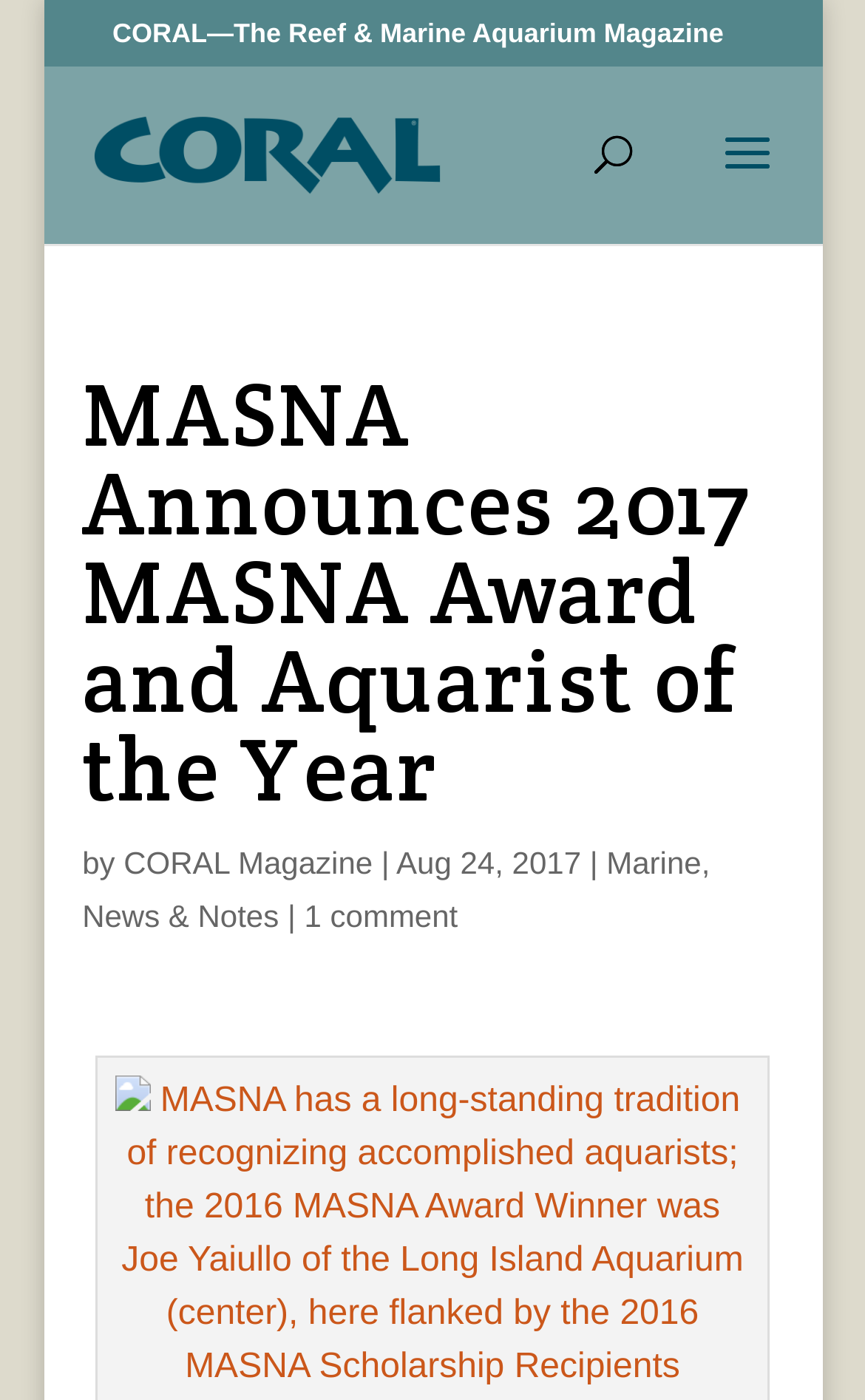Determine the bounding box coordinates of the UI element described by: "Marine".

[0.701, 0.603, 0.811, 0.629]